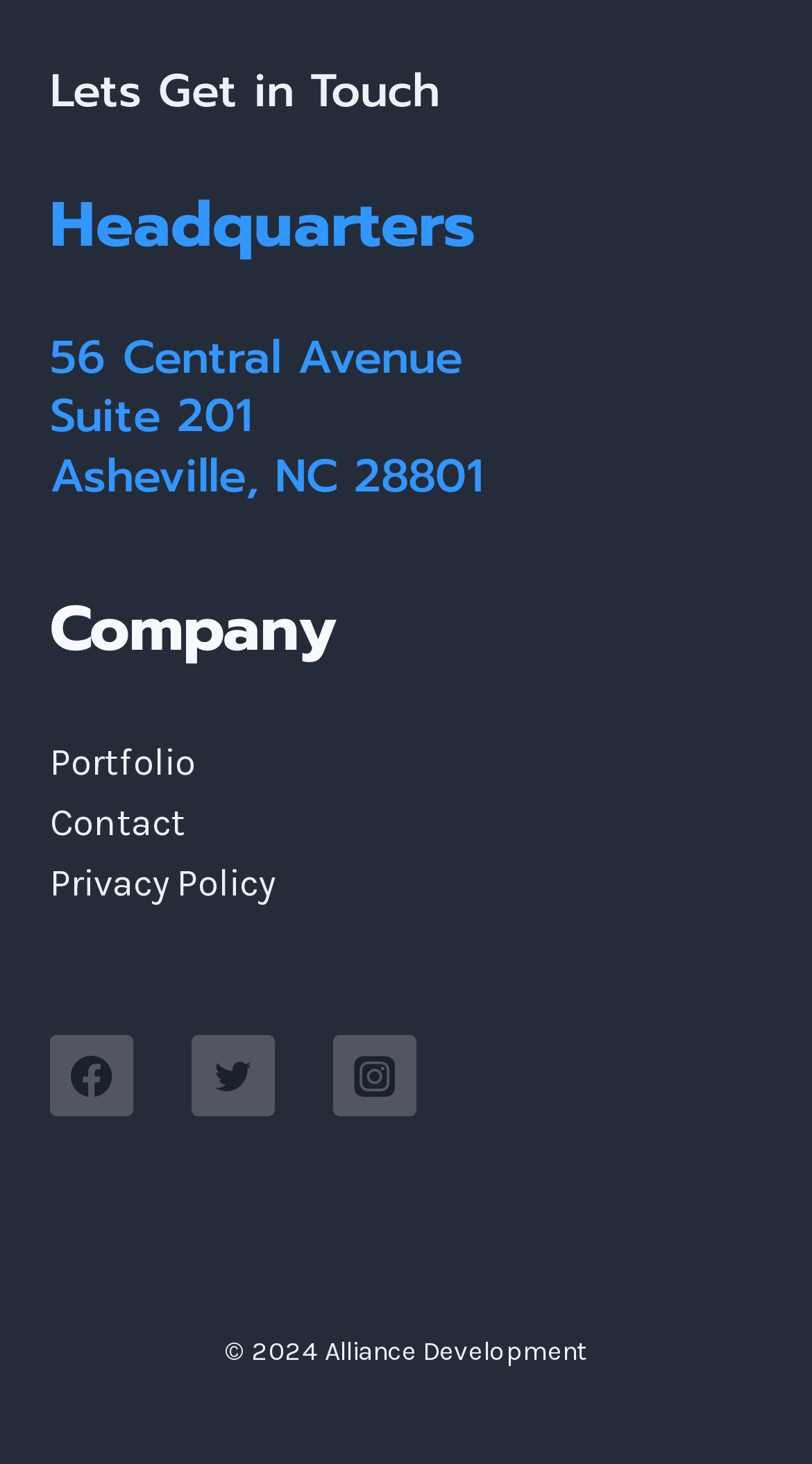What is the name of the page that can be accessed through the 'Contact' link?
Ensure your answer is thorough and detailed.

I found the link element with the text 'Contact' and inferred that it links to a page with the same name.